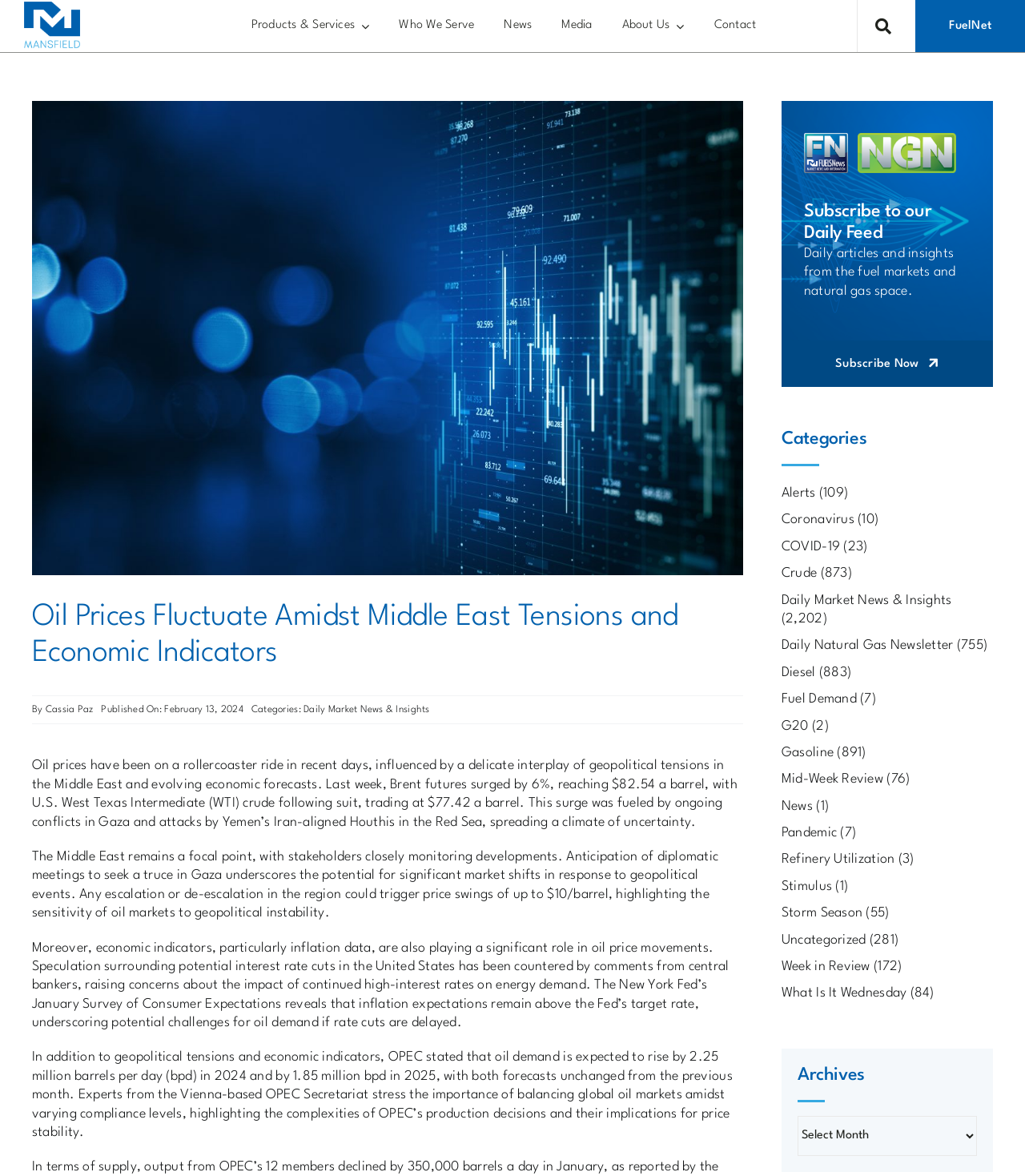Bounding box coordinates are specified in the format (top-left x, top-left y, bottom-right x, bottom-right y). All values are floating point numbers bounded between 0 and 1. Please provide the bounding box coordinate of the region this sentence describes: Media

[0.533, 0.0, 0.592, 0.044]